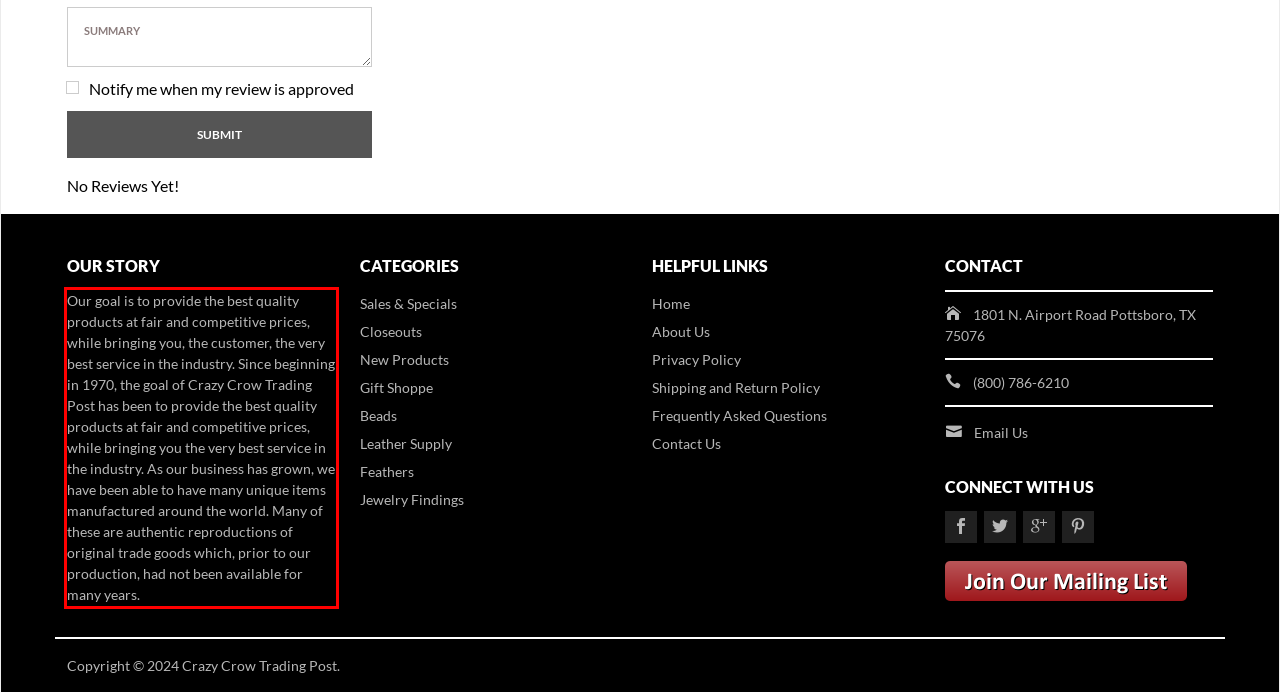Analyze the red bounding box in the provided webpage screenshot and generate the text content contained within.

Our goal is to provide the best quality products at fair and competitive prices, while bringing you, the customer, the very best service in the industry. Since beginning in 1970, the goal of Crazy Crow Trading Post has been to provide the best quality products at fair and competitive prices, while bringing you the very best service in the industry. As our business has grown, we have been able to have many unique items manufactured around the world. Many of these are authentic reproductions of original trade goods which, prior to our production, had not been available for many years.